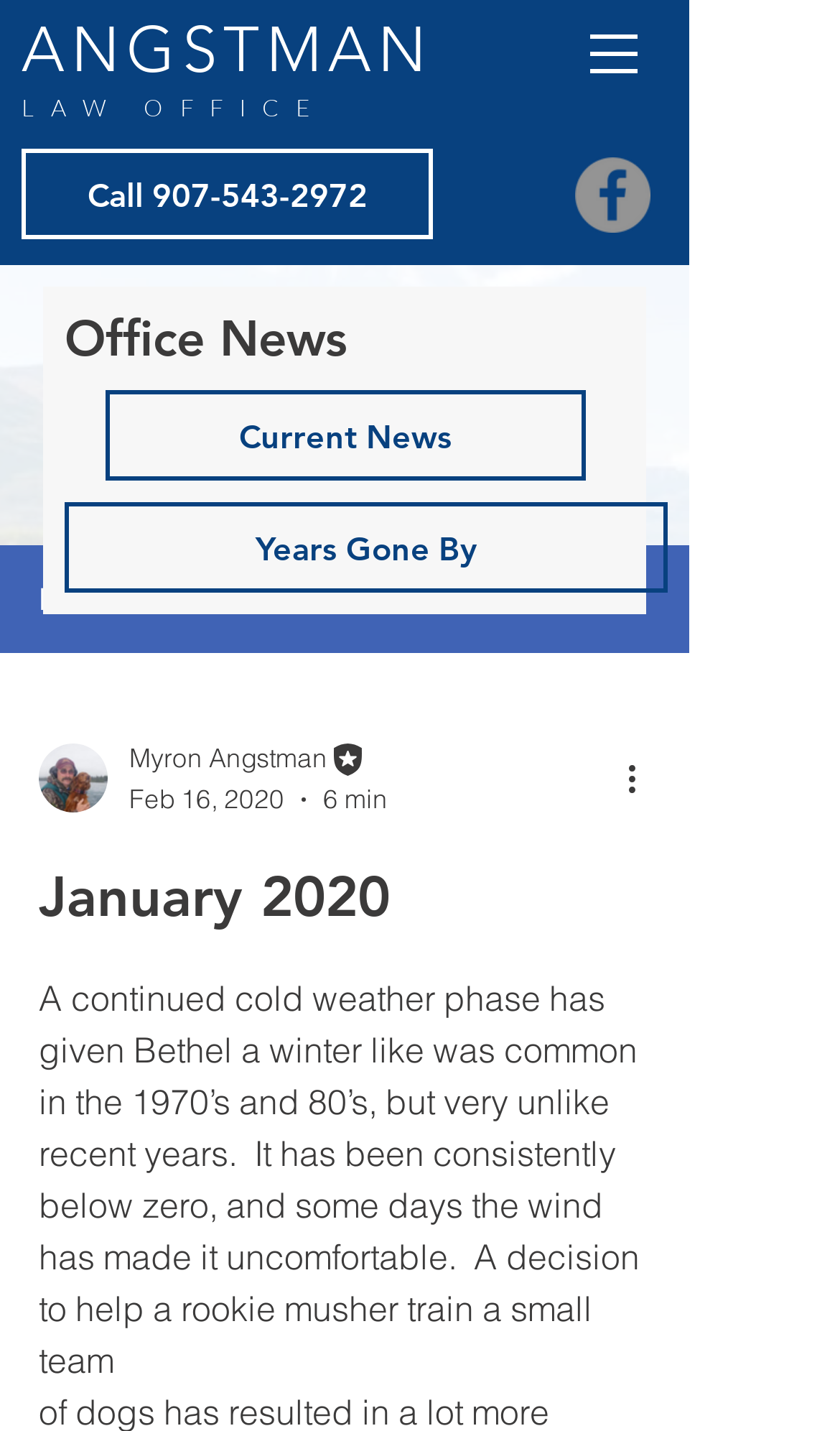Provide the bounding box coordinates for the UI element that is described as: "Years Gone By".

[0.077, 0.351, 0.795, 0.414]